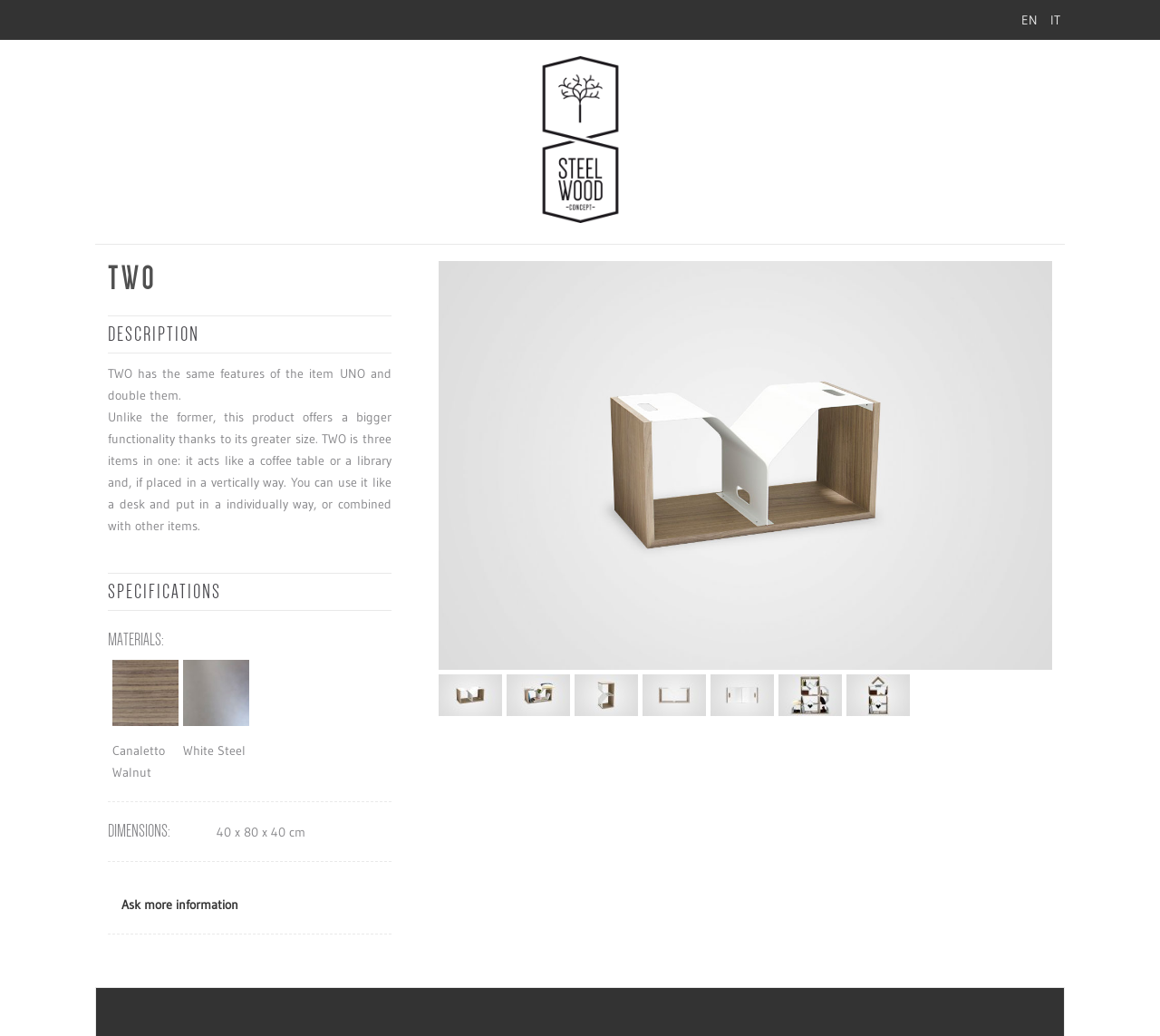Given the description of the UI element: "alt="logo"", predict the bounding box coordinates in the form of [left, top, right, bottom], with each value being a float between 0 and 1.

[0.457, 0.125, 0.543, 0.141]